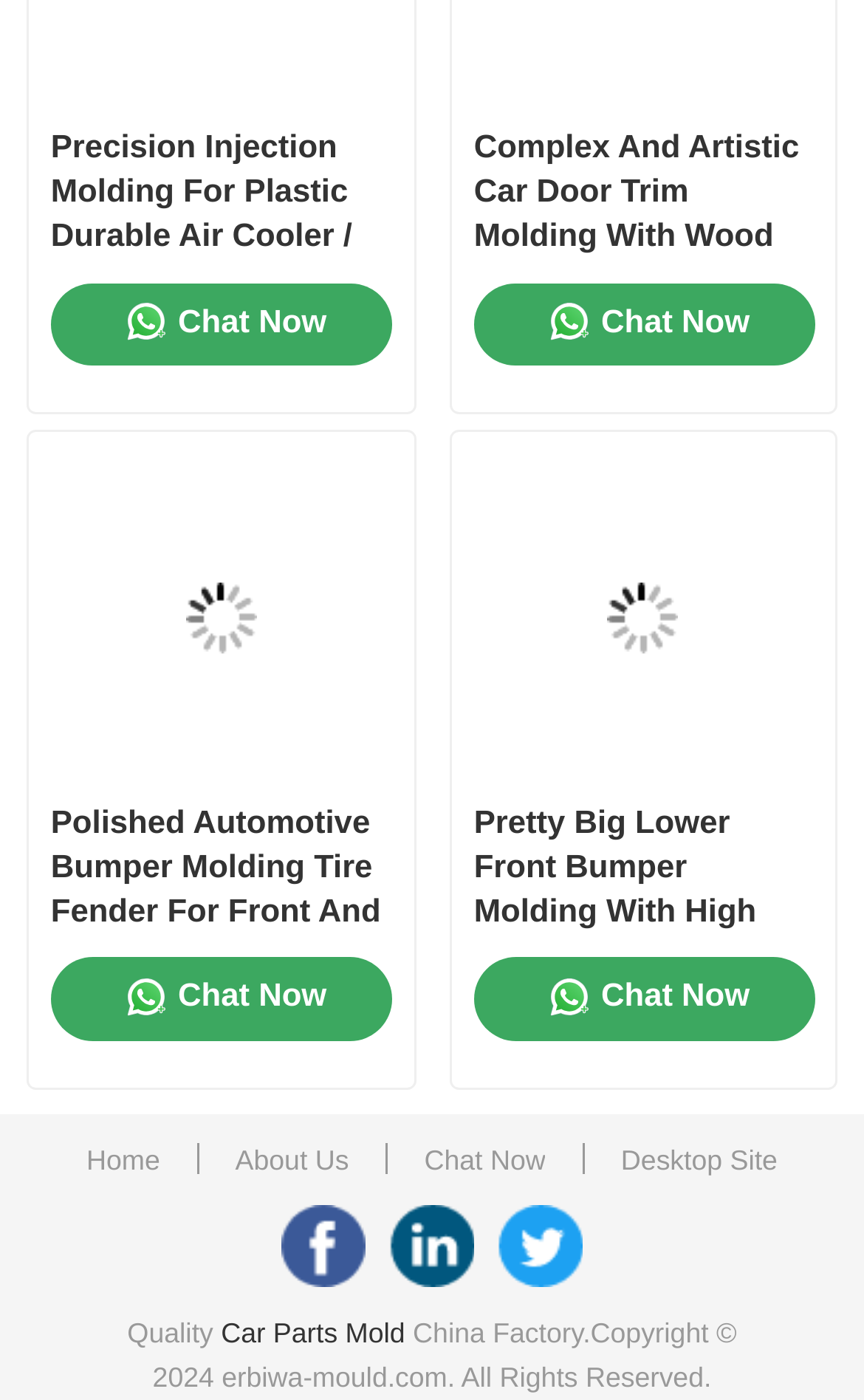Locate the bounding box coordinates of the clickable region necessary to complete the following instruction: "Click on the 'Home' link". Provide the coordinates in the format of four float numbers between 0 and 1, i.e., [left, top, right, bottom].

[0.08, 0.118, 0.92, 0.205]